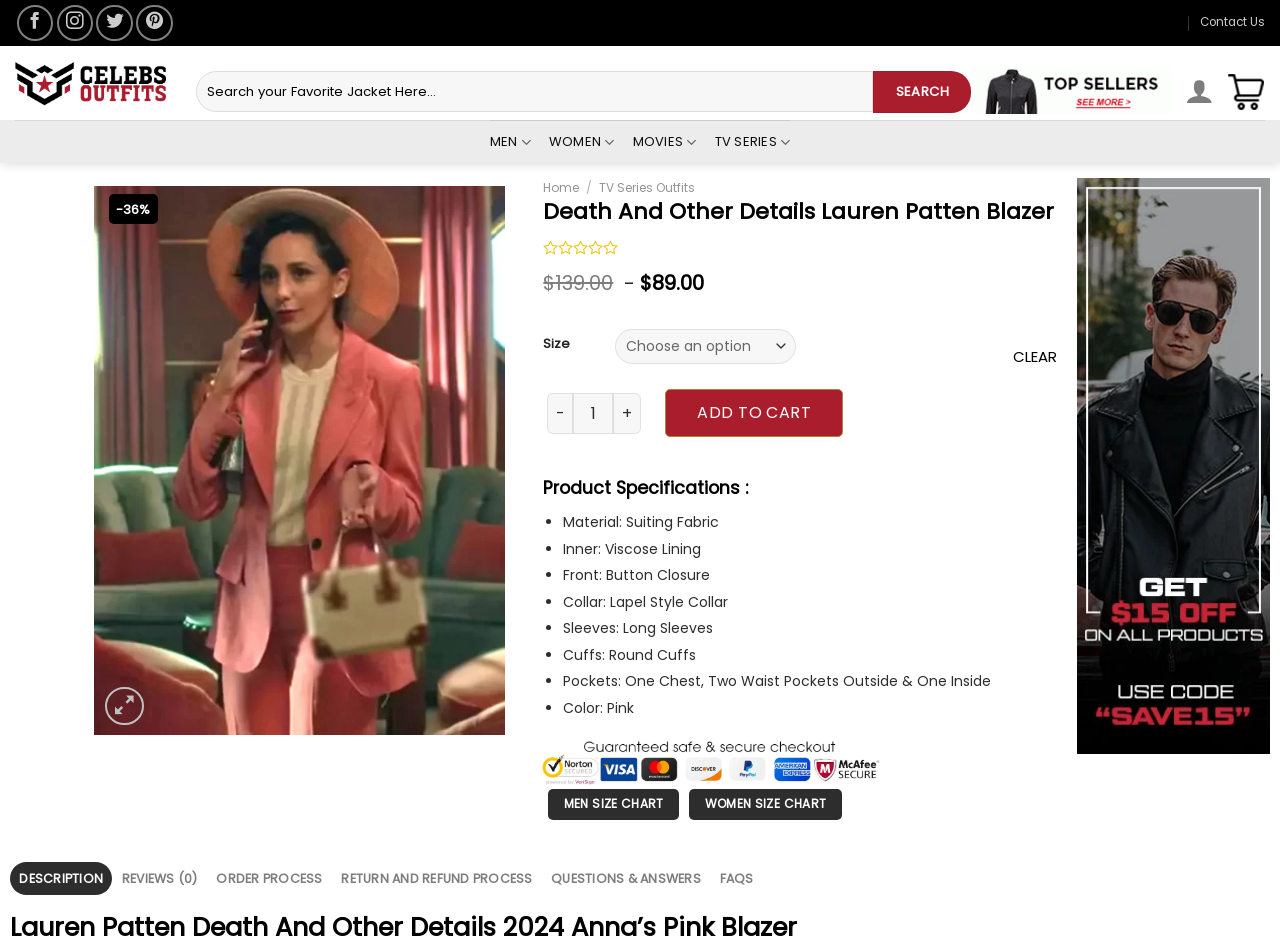Identify the bounding box for the UI element described as: "Return and Refund Process". Ensure the coordinates are four float numbers between 0 and 1, formatted as [left, top, right, bottom].

[0.259, 0.911, 0.423, 0.946]